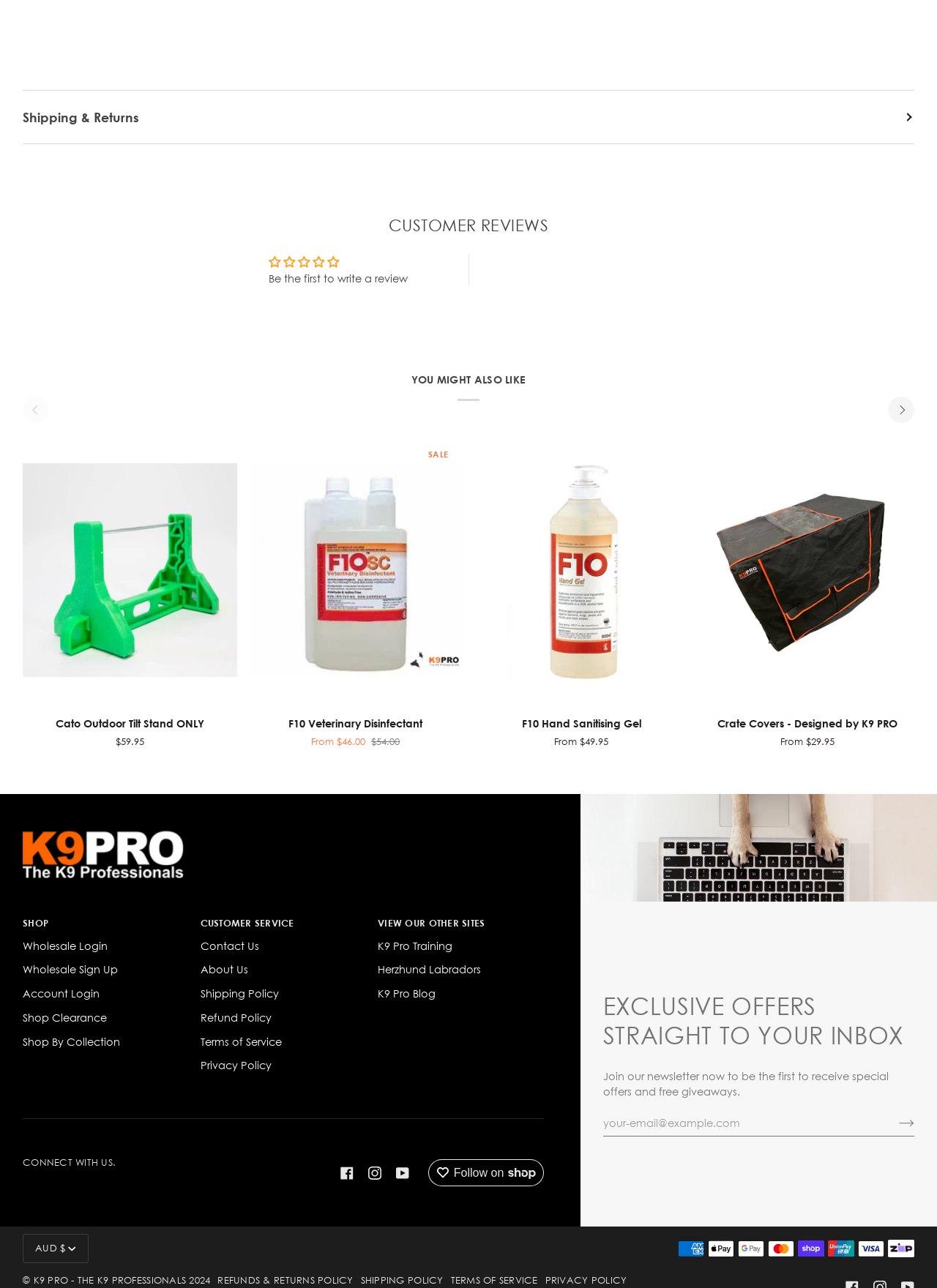Show the bounding box coordinates for the HTML element as described: "Shipping Policy".

[0.385, 0.989, 0.473, 0.998]